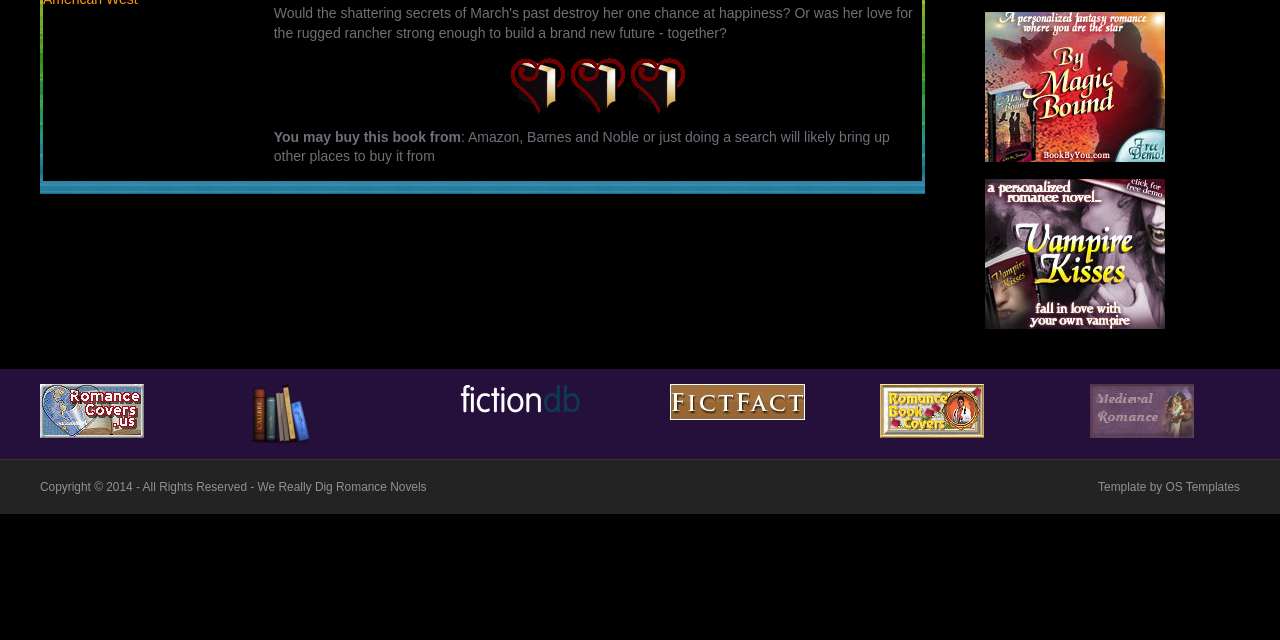Using the description "title="Romance Book Covers"", predict the bounding box of the relevant HTML element.

[0.688, 0.628, 0.769, 0.653]